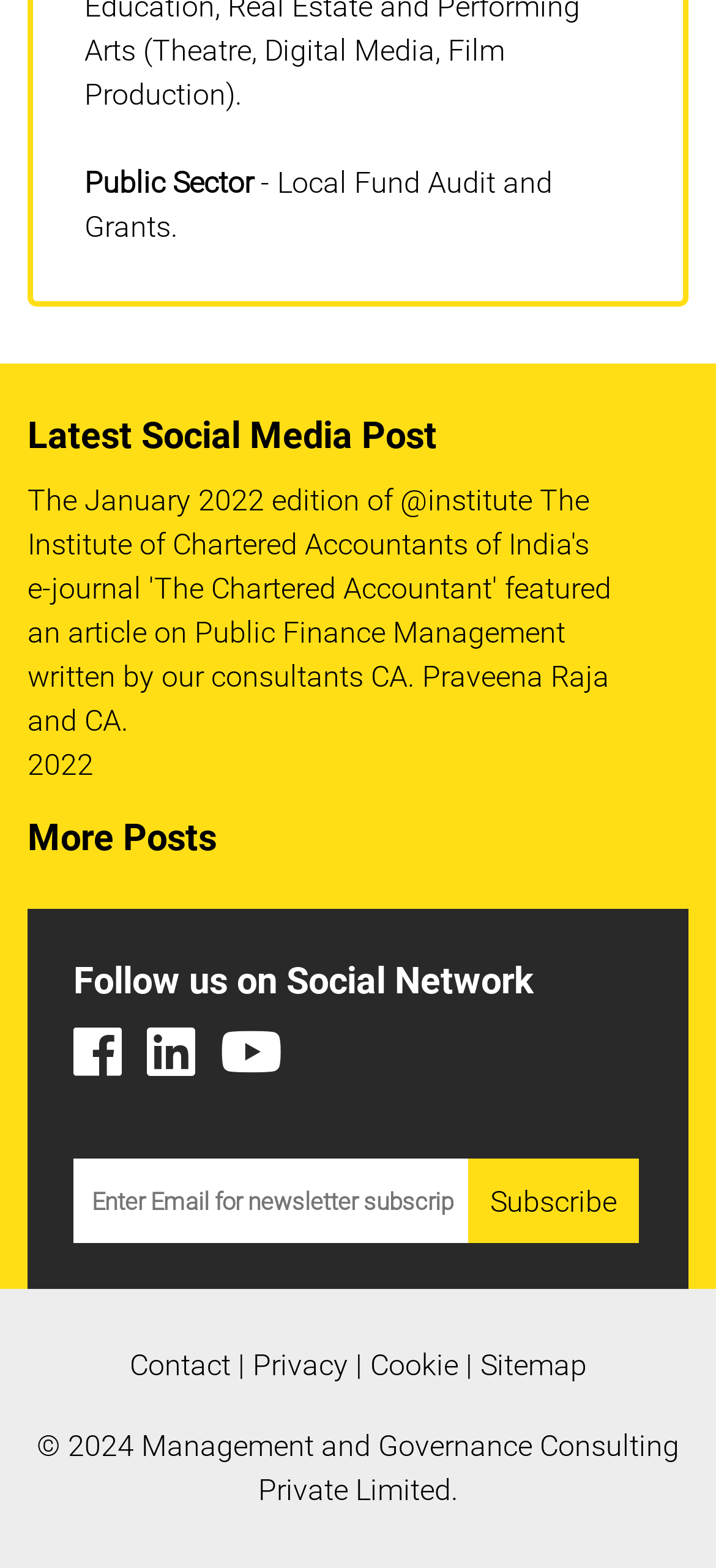Give a one-word or phrase response to the following question: How many social network links are available?

3